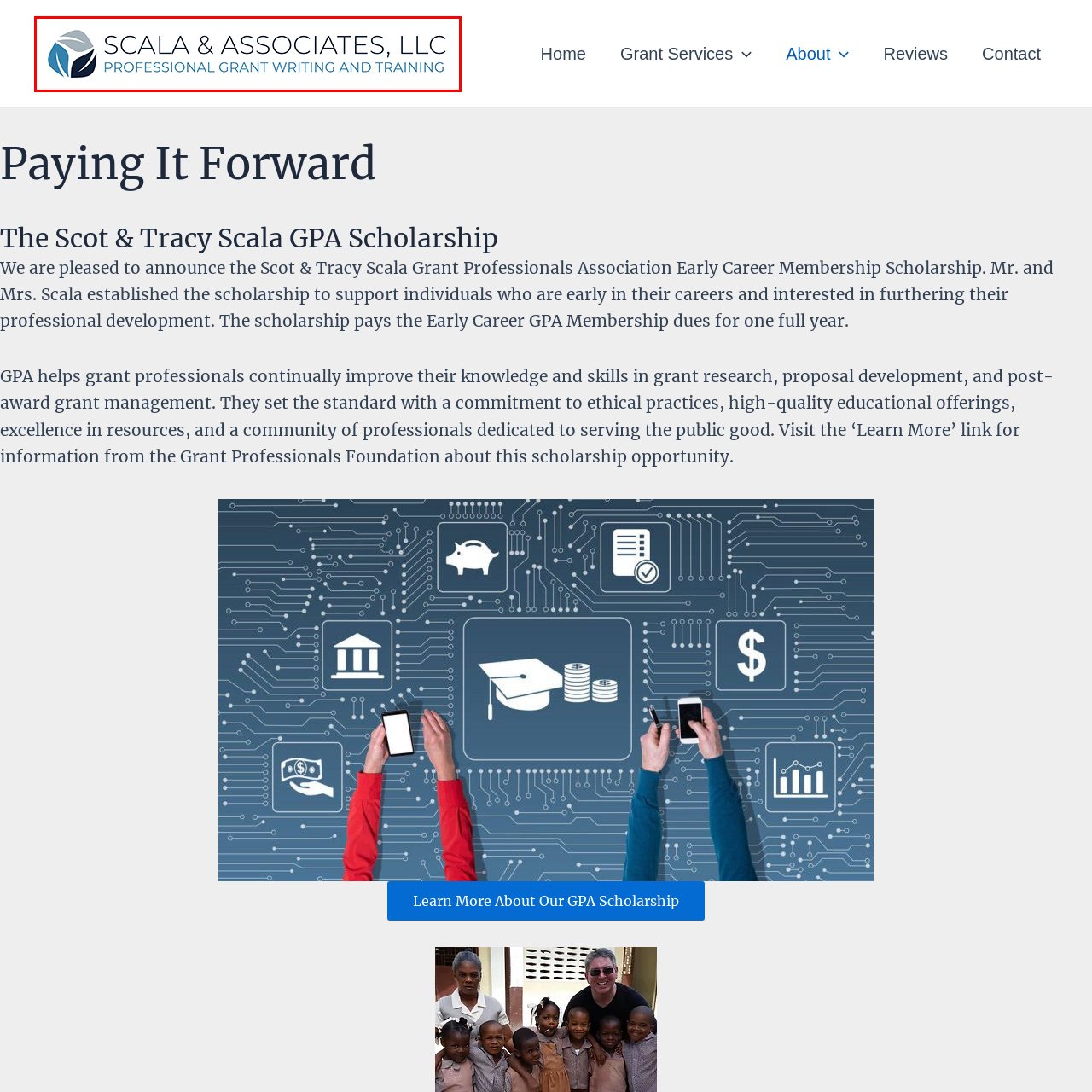Examine the image indicated by the red box and respond with a single word or phrase to the following question:
What is the purpose of Scala & Associates, LLC?

Supporting individuals and organizations